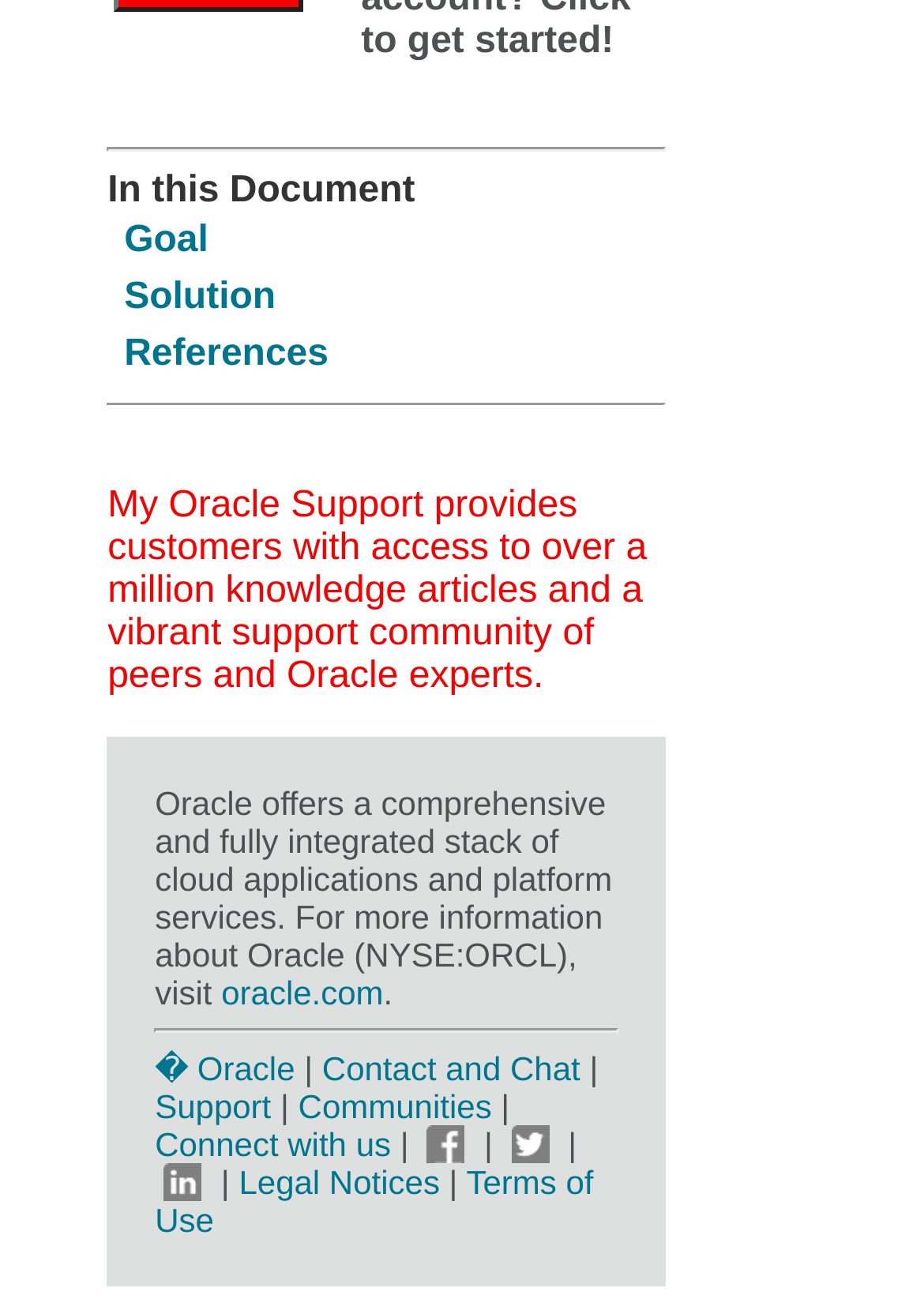For the following element description, predict the bounding box coordinates in the format (top-left x, top-left y, bottom-right x, bottom-right y). All values should be floating point numbers between 0 and 1. Description: Contact and Chat

[0.349, 0.801, 0.628, 0.83]